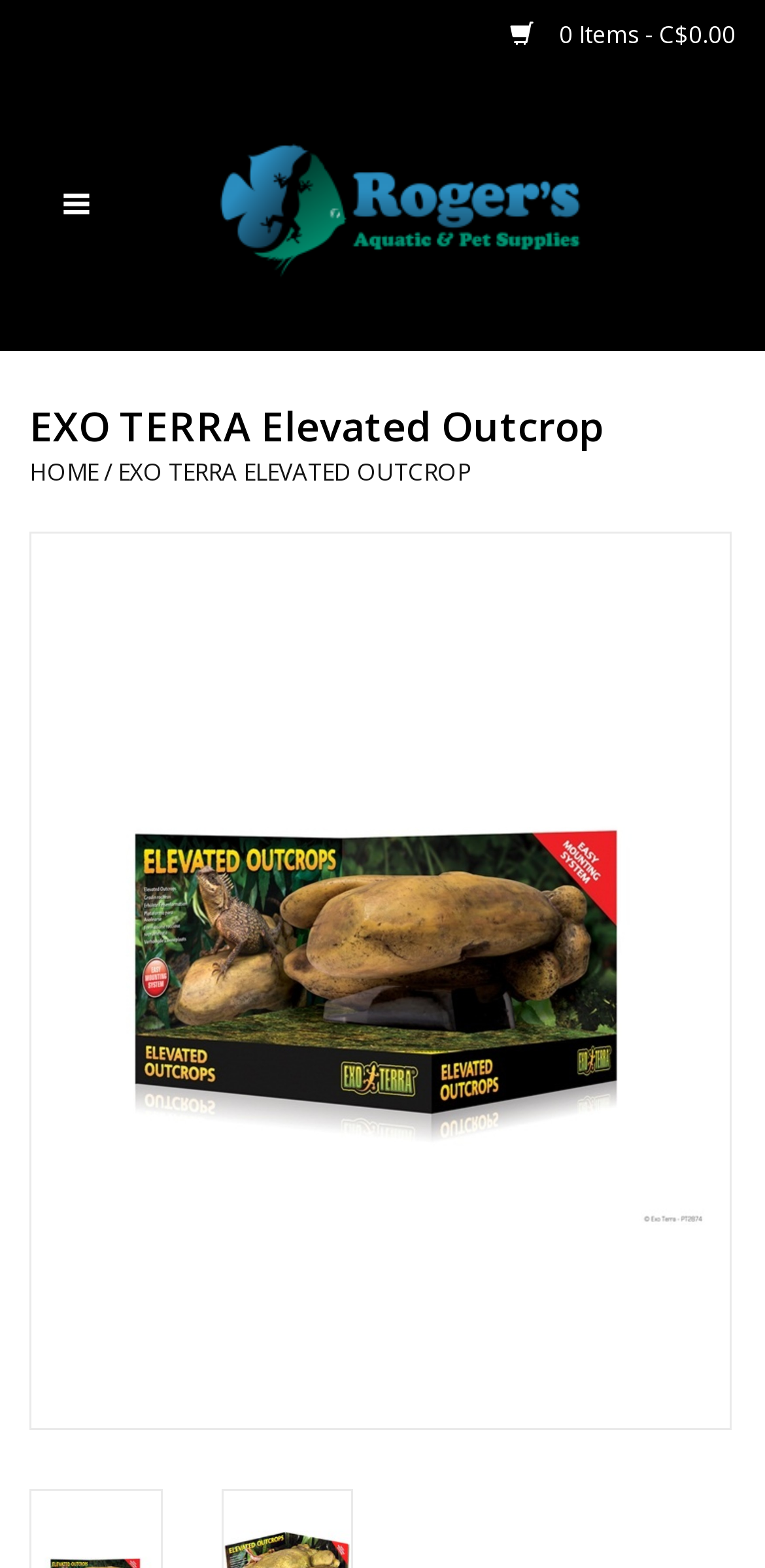What is the name of the online store?
Refer to the image and give a detailed answer to the query.

I found the name of the online store by looking at the link element with the text 'Roger's Aquatics & Pet Supplies' which is located at the top of the webpage, indicating the brand or store name.